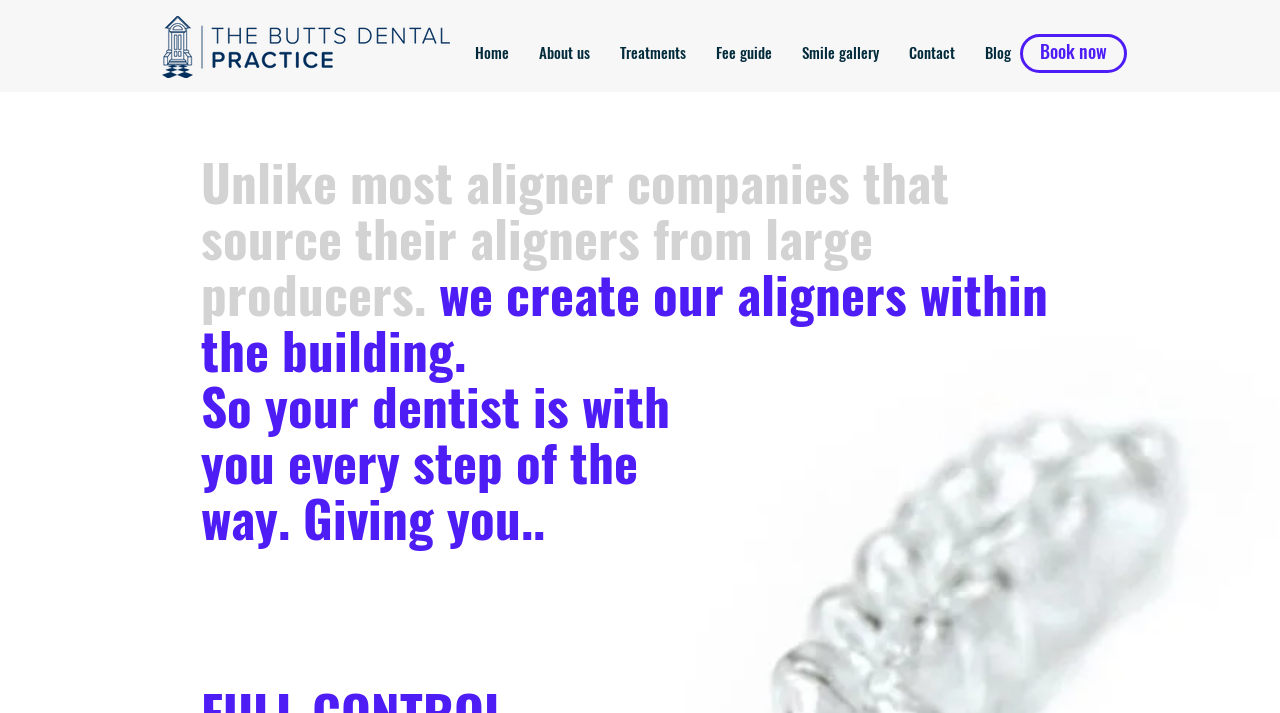Locate the bounding box coordinates of the element's region that should be clicked to carry out the following instruction: "Click the 'Home' link". The coordinates need to be four float numbers between 0 and 1, i.e., [left, top, right, bottom].

[0.359, 0.052, 0.409, 0.094]